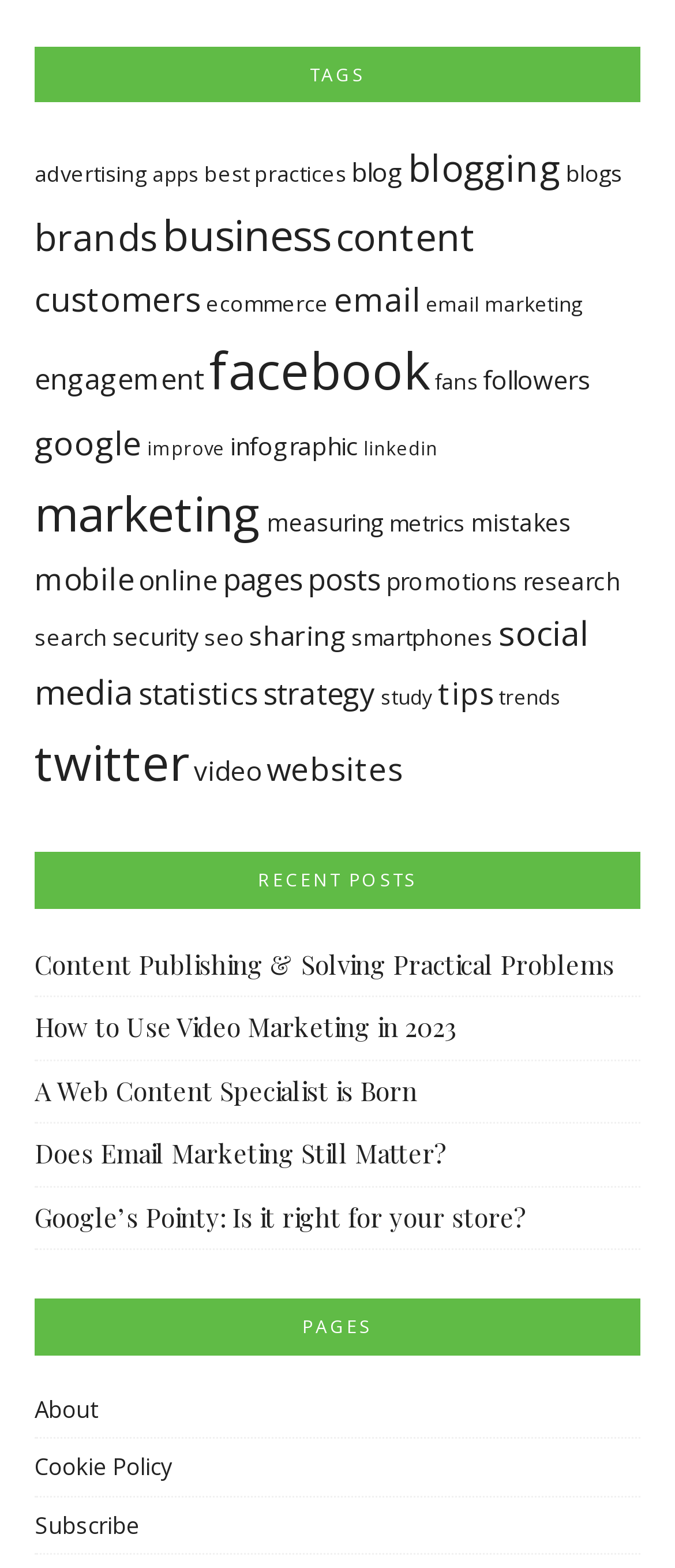Locate the bounding box coordinates of the element that should be clicked to fulfill the instruction: "visit about page".

[0.051, 0.889, 0.144, 0.909]